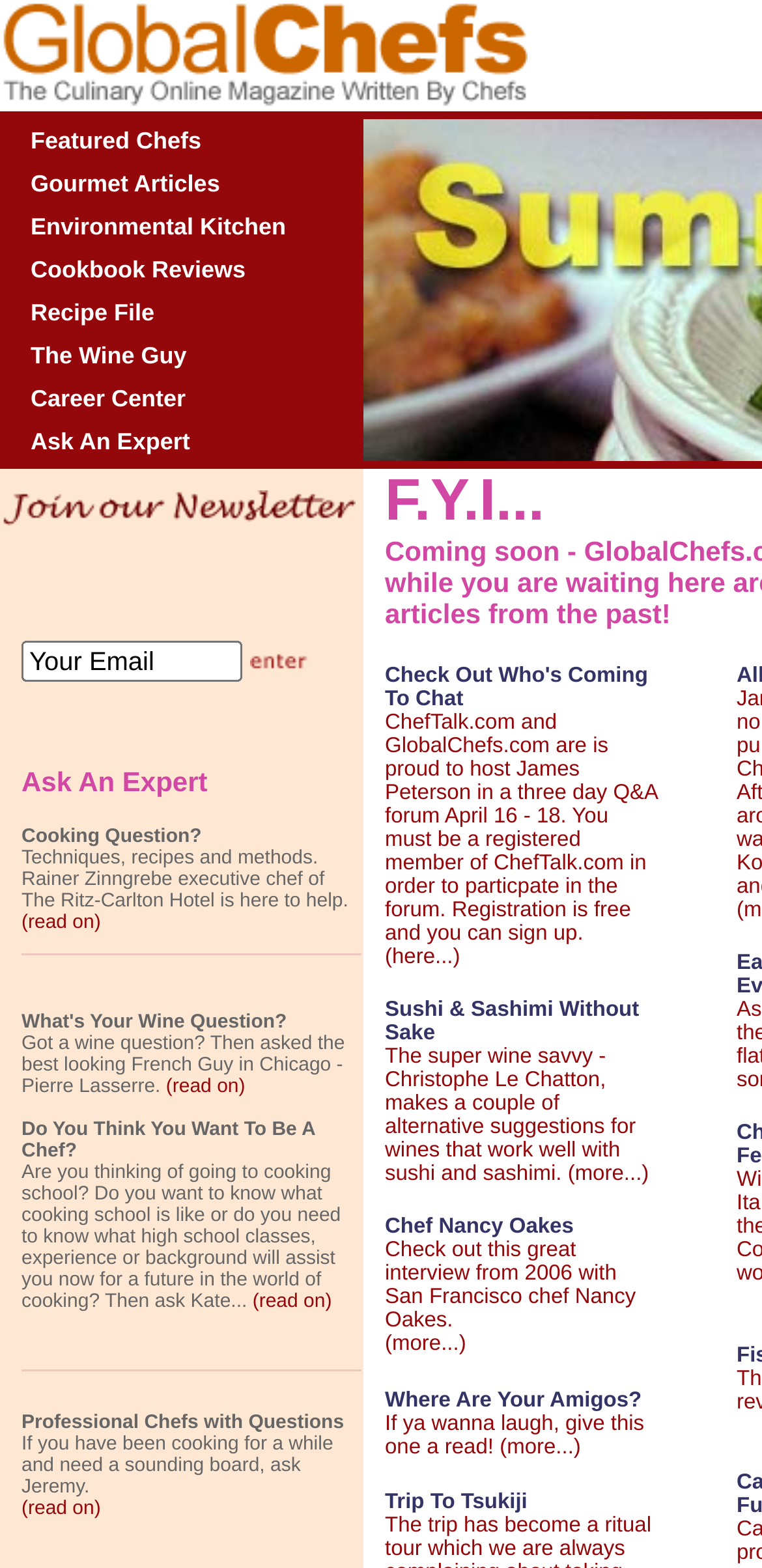Please locate the bounding box coordinates of the element's region that needs to be clicked to follow the instruction: "Click on the link to create a decent essay plan". The bounding box coordinates should be provided as four float numbers between 0 and 1, i.e., [left, top, right, bottom].

None